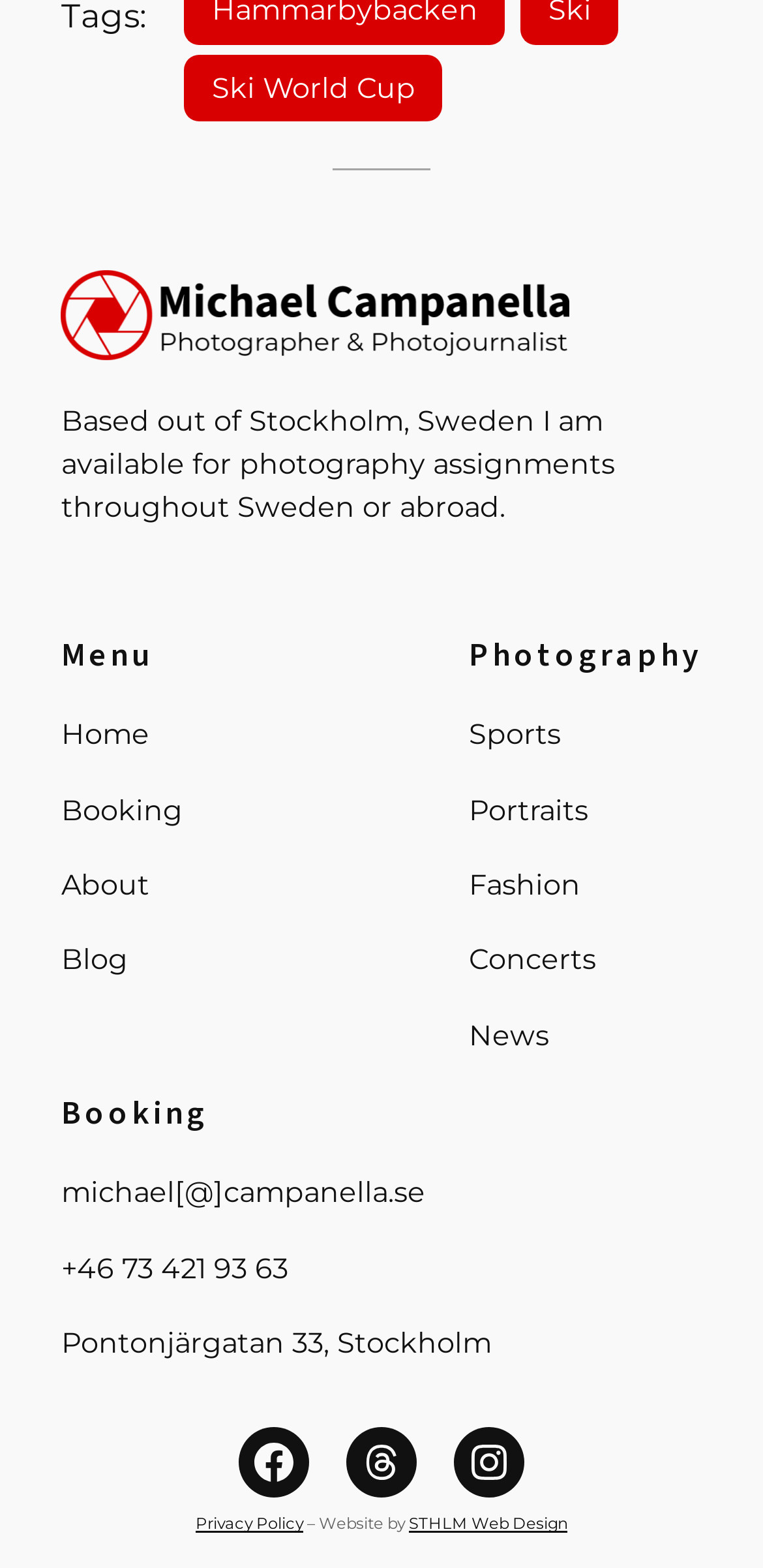Determine the coordinates of the bounding box for the clickable area needed to execute this instruction: "go to Booking page".

[0.08, 0.503, 0.239, 0.531]